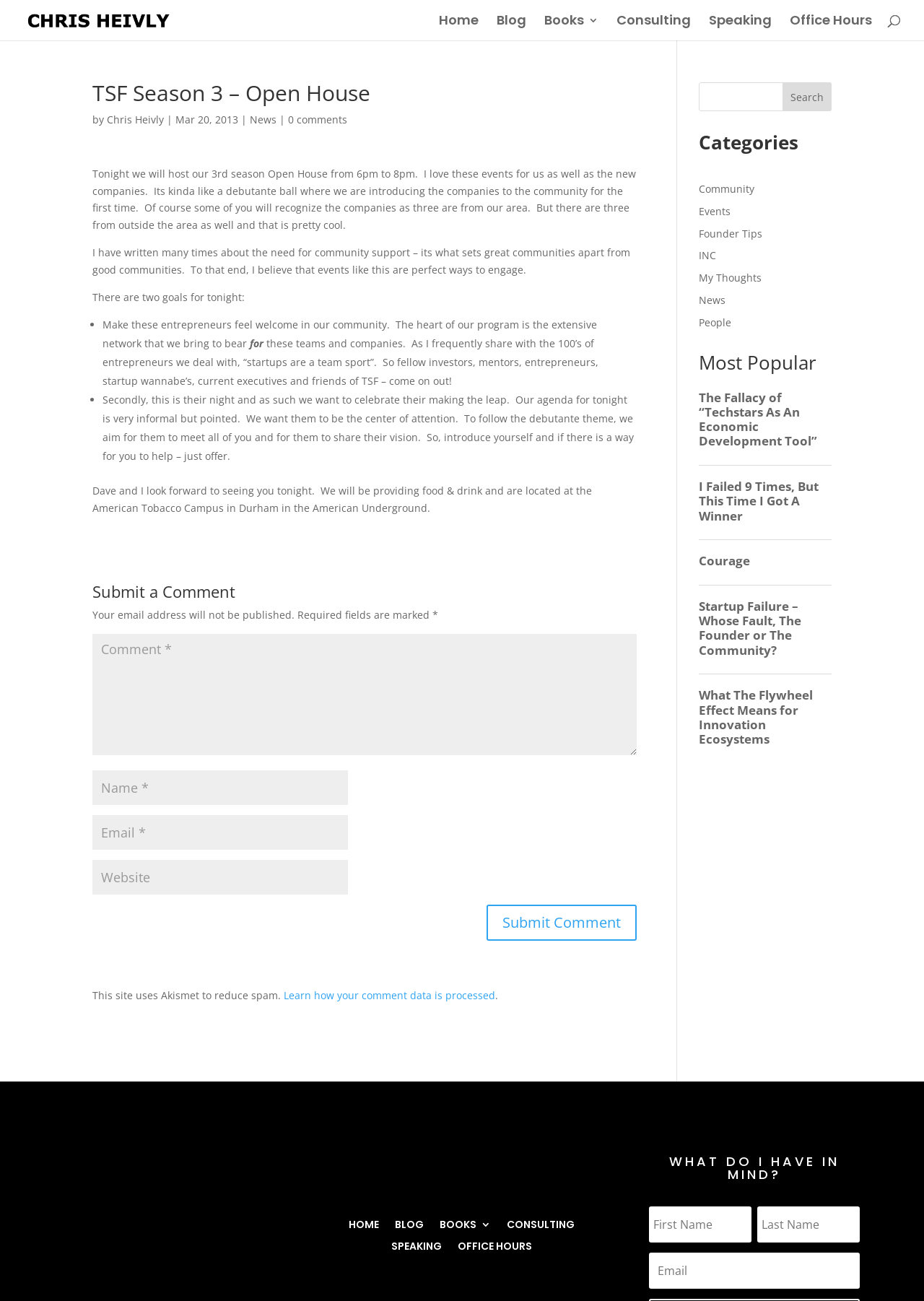Give a one-word or one-phrase response to the question:
What is the purpose of the Open House event?

To introduce companies to the community